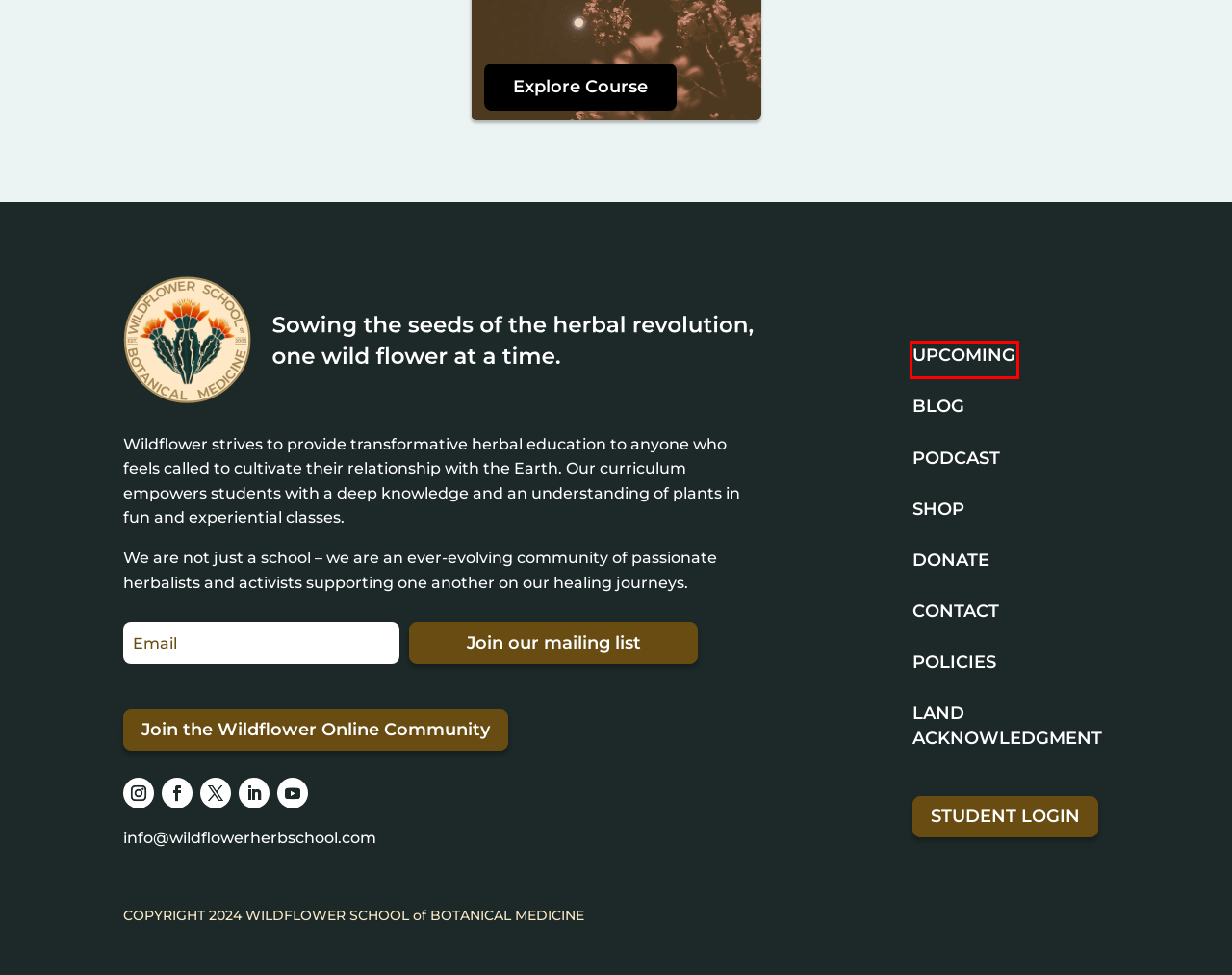Given a screenshot of a webpage featuring a red bounding box, identify the best matching webpage description for the new page after the element within the red box is clicked. Here are the options:
A. Contact the Wildflower School of Botanical Medicine
B. Herbcraft Blog | Wildflower School of Botanical Medicine
C. Permaculture for Herbalists
D. Privacy Policy | Wildflower School of Botanical Medicine
E. Herbalist Forum, Events, & Projects | Wildflower School
F. Wildflower School of Botanical Medicine
G. Wildflower School of Botanical Medicine Store
H. Wildflower School of Botanical Medicine Events

H